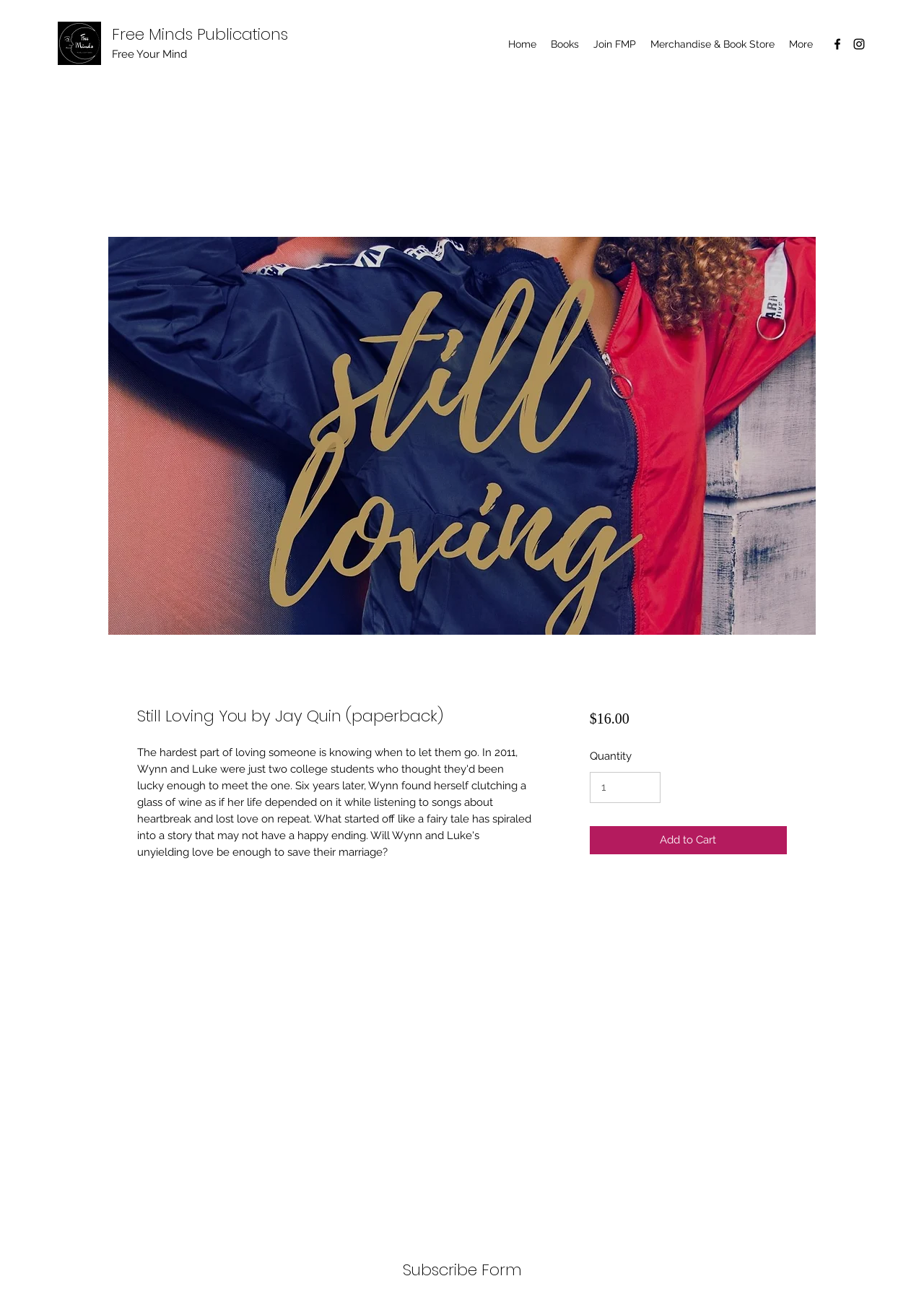Determine the bounding box coordinates of the clickable element to achieve the following action: 'Change the quantity of the book'. Provide the coordinates as four float values between 0 and 1, formatted as [left, top, right, bottom].

[0.638, 0.599, 0.715, 0.623]